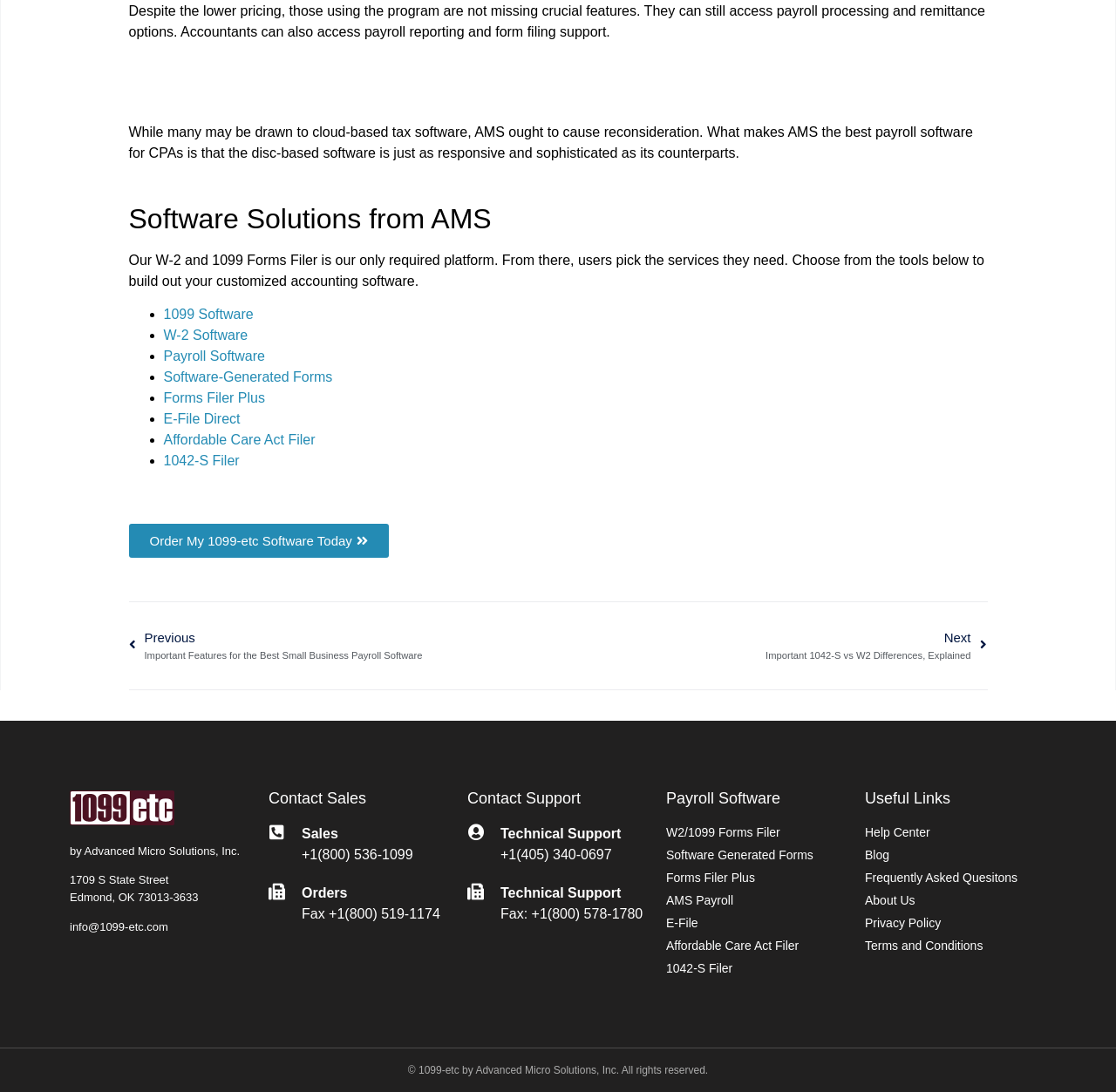What is the name of the required platform mentioned on the webpage?
From the screenshot, provide a brief answer in one word or phrase.

W-2 and 1099 Forms Filer